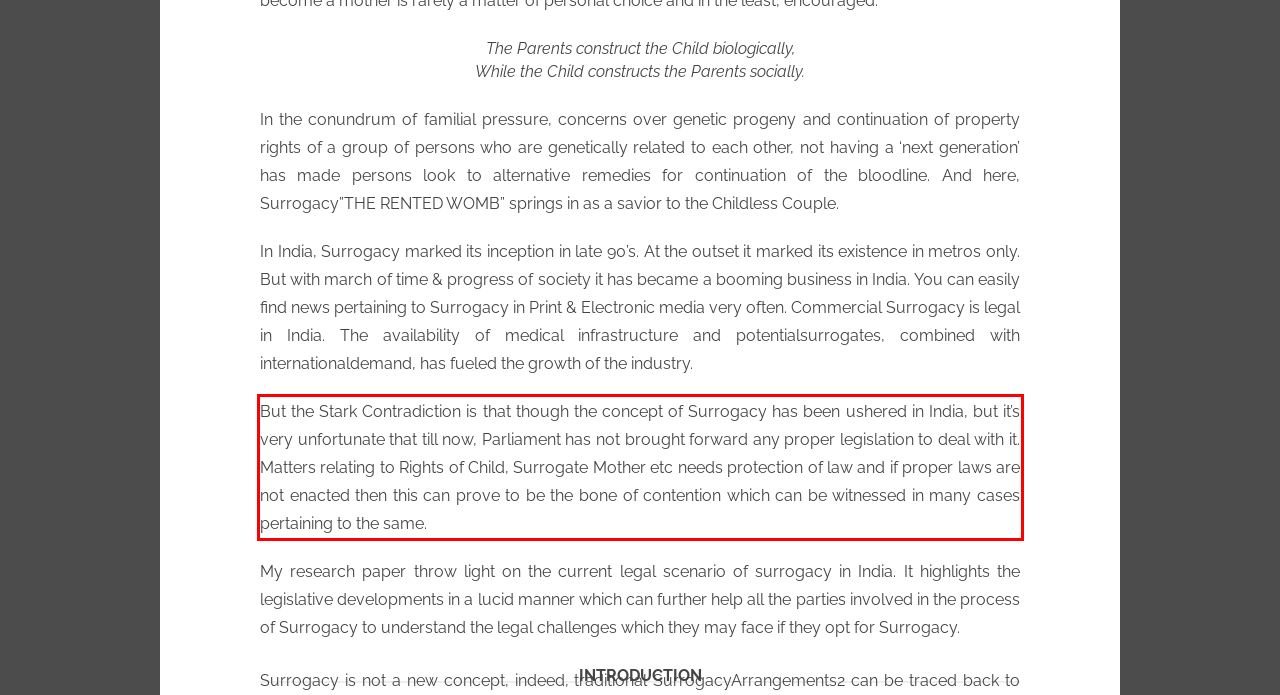Observe the screenshot of the webpage that includes a red rectangle bounding box. Conduct OCR on the content inside this red bounding box and generate the text.

But the Stark Contradiction is that though the concept of Surrogacy has been ushered in India, but it’s very unfortunate that till now, Parliament has not brought forward any proper legislation to deal with it. Matters relating to Rights of Child, Surrogate Mother etc needs protection of law and if proper laws are not enacted then this can prove to be the bone of contention which can be witnessed in many cases pertaining to the same.